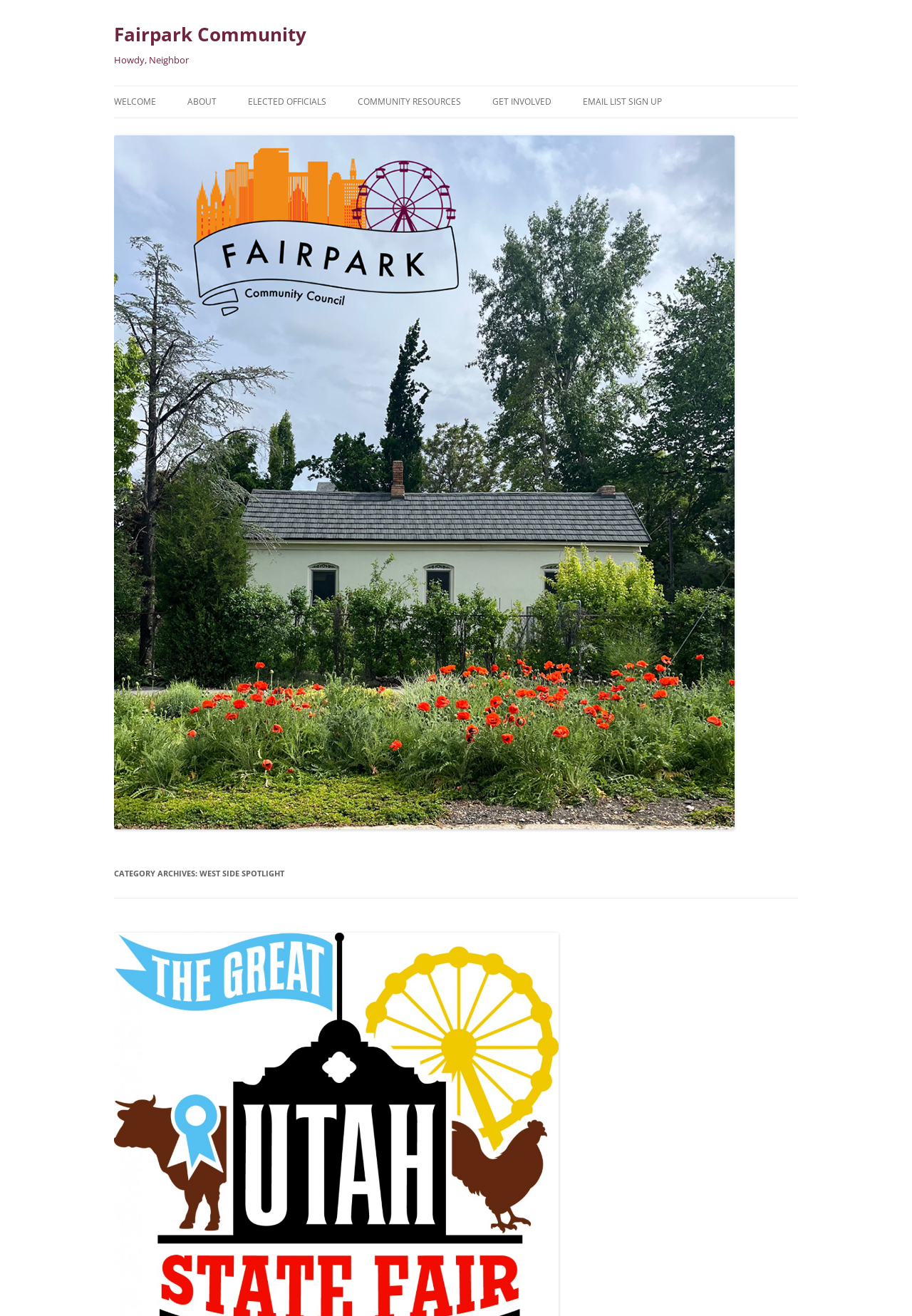Provide the bounding box coordinates for the UI element that is described by this text: "Community Events". The coordinates should be in the form of four float numbers between 0 and 1: [left, top, right, bottom].

[0.54, 0.089, 0.696, 0.112]